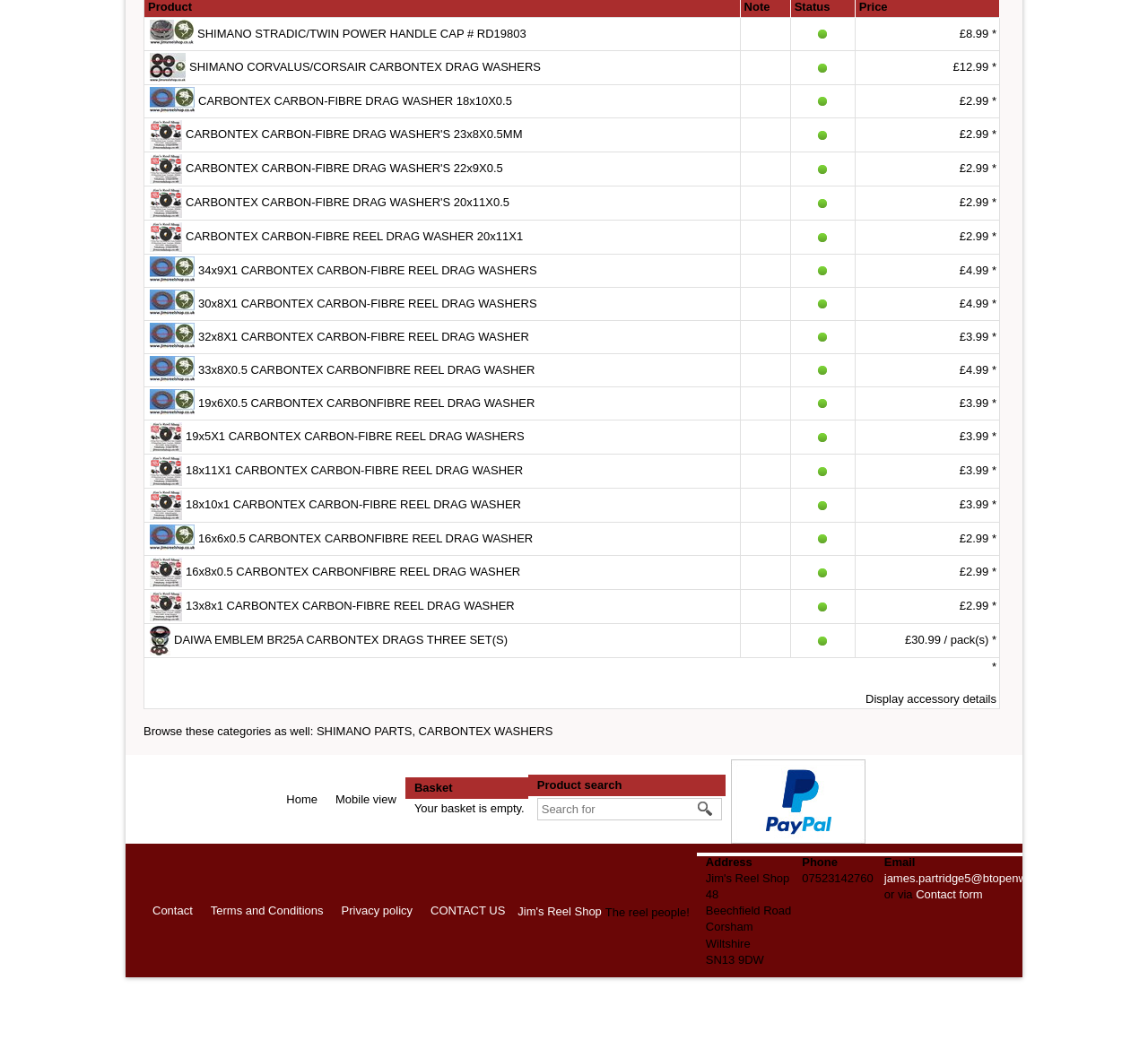What is the brand of the product in the second row? From the image, respond with a single word or brief phrase.

SHIMANO